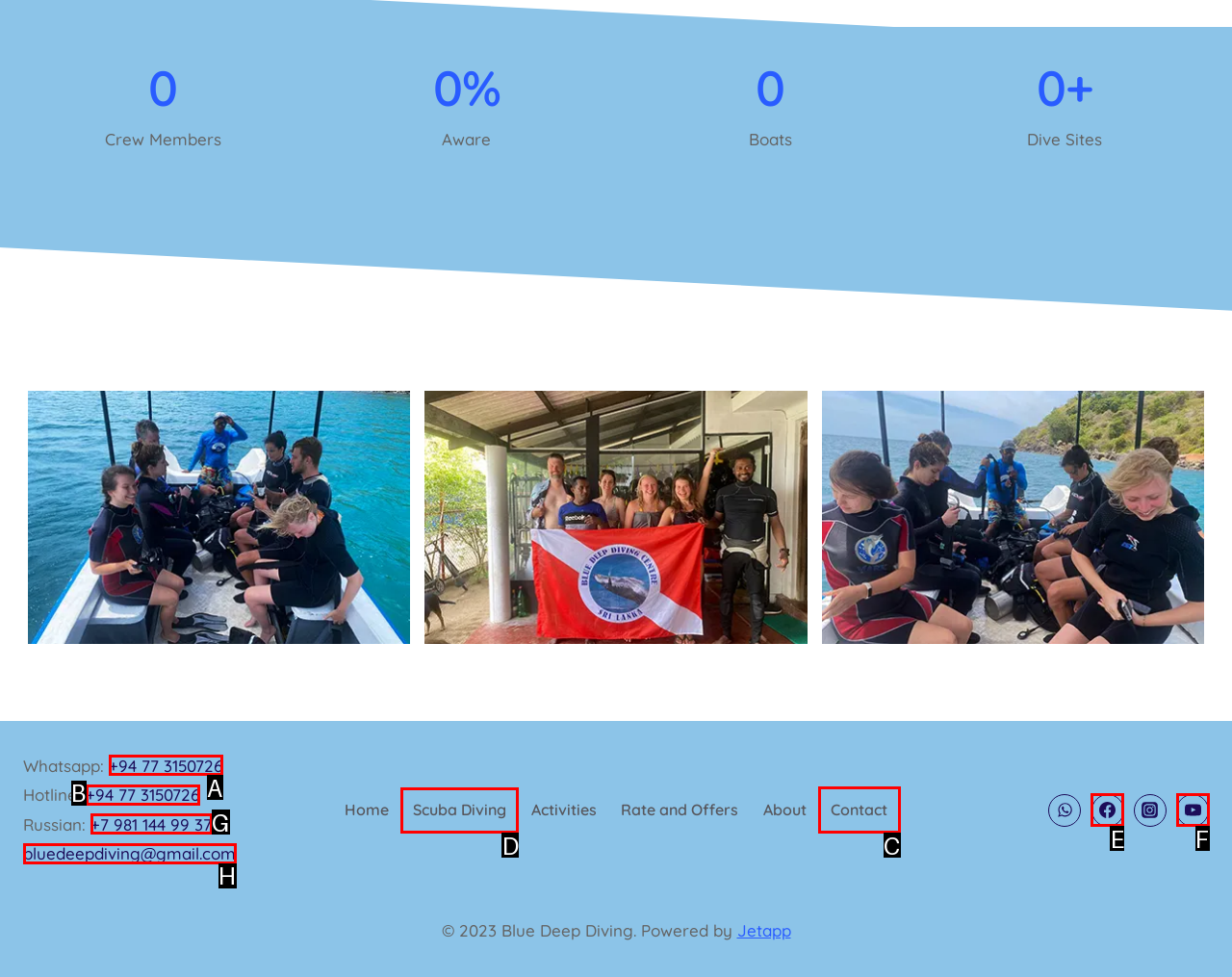Which choice should you pick to execute the task: Click on Scuba Diving
Respond with the letter associated with the correct option only.

D